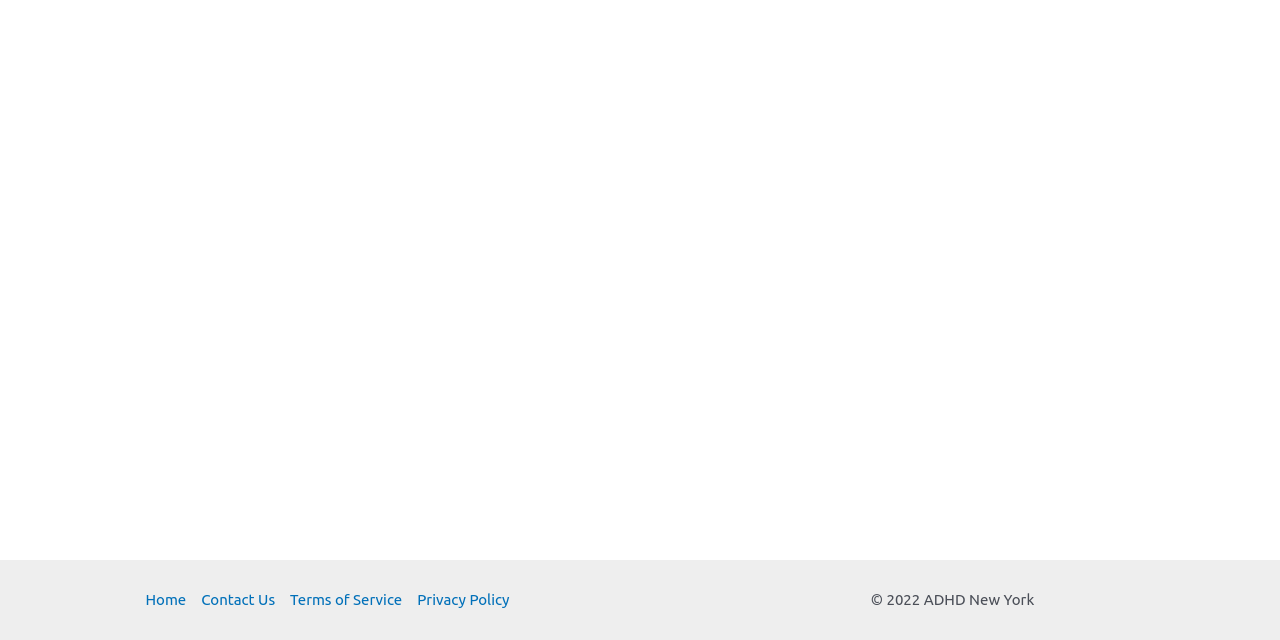Bounding box coordinates are specified in the format (top-left x, top-left y, bottom-right x, bottom-right y). All values are floating point numbers bounded between 0 and 1. Please provide the bounding box coordinate of the region this sentence describes: Terms of Service

[0.221, 0.916, 0.32, 0.959]